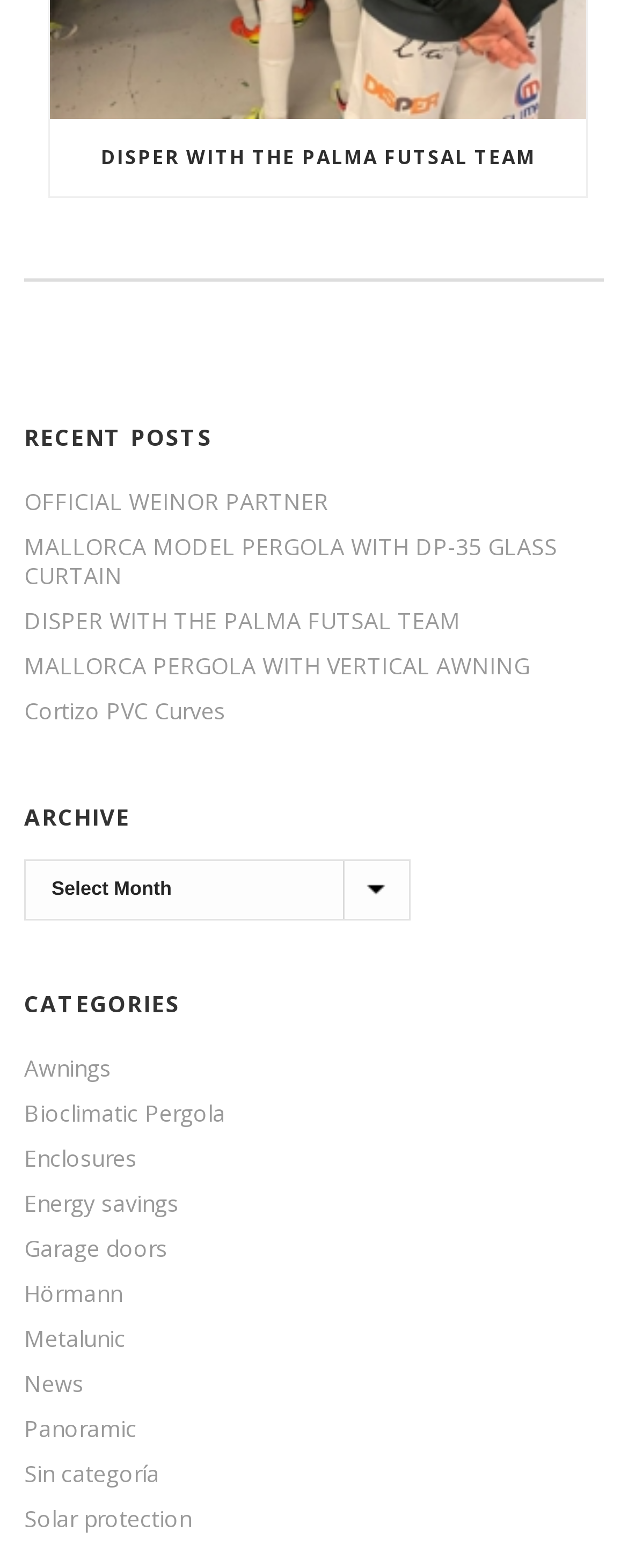Give a one-word or short phrase answer to this question: 
What is the text above the combobox?

ARCHIVE